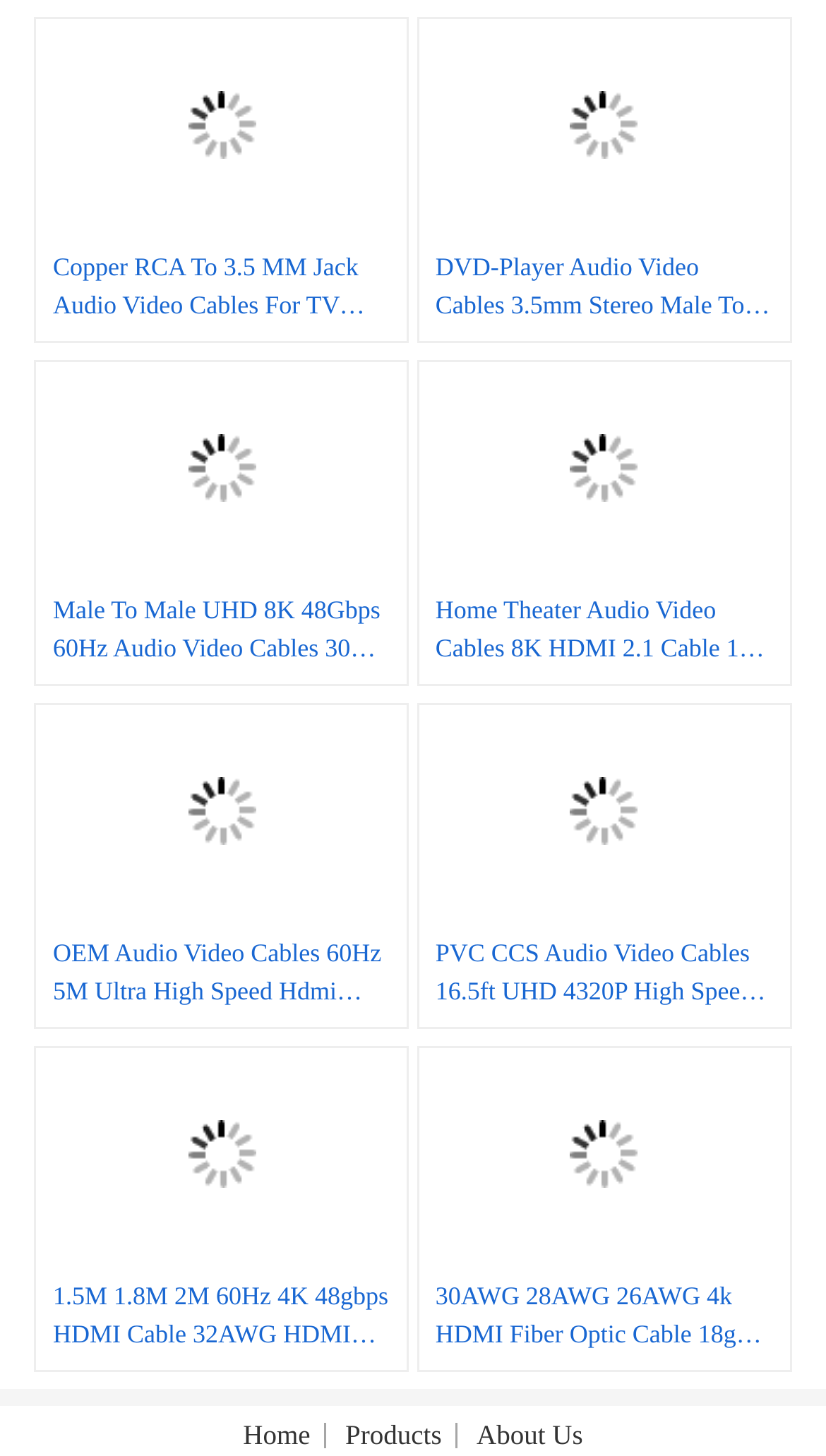What is the length of one of the HDMI cables mentioned?
Provide an in-depth and detailed explanation in response to the question.

One of the product links mentions 'PVC CCS Audio Video Cables 16.5ft UHD 4320P High Speed HDMI Cable 4K', which indicates that the length of this HDMI cable is 16.5ft.